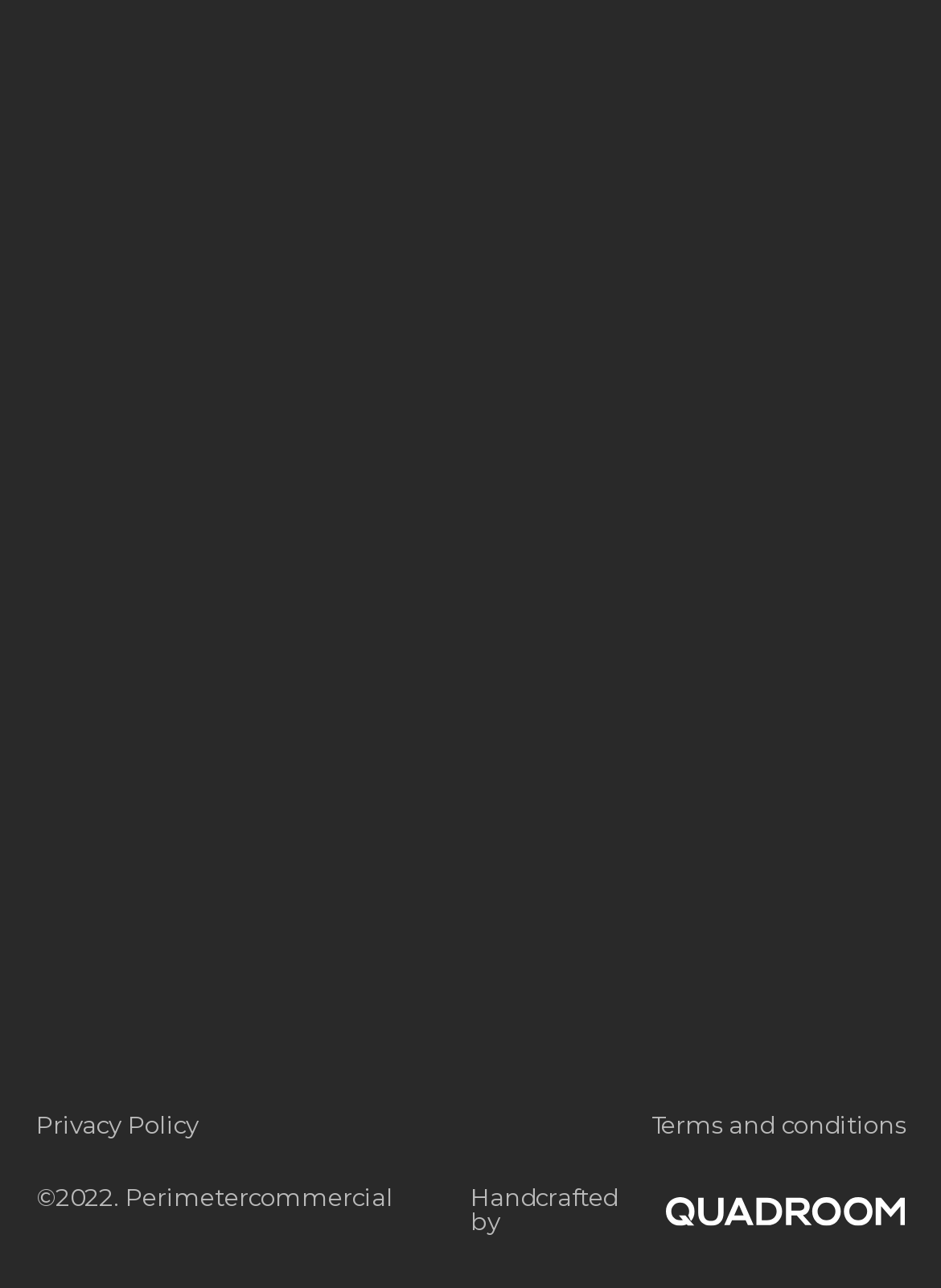Pinpoint the bounding box coordinates of the clickable area needed to execute the instruction: "View presentation". The coordinates should be specified as four float numbers between 0 and 1, i.e., [left, top, right, bottom].

[0.085, 0.624, 0.213, 0.717]